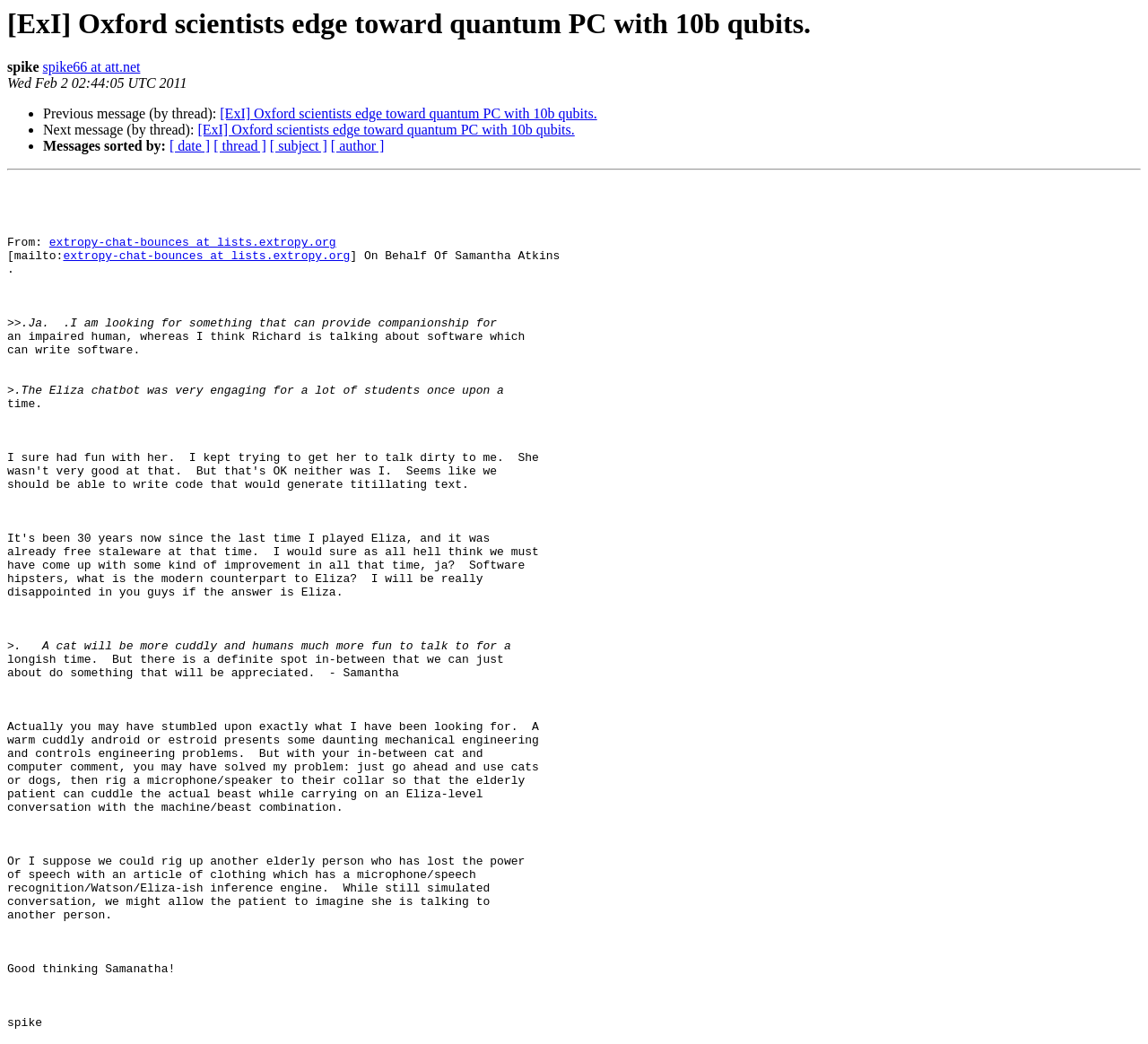Who is the sender of the email?
Please craft a detailed and exhaustive response to the question.

I found the sender's name by looking at the 'From:' section of the email, which is located below the horizontal separator. The text says 'From: Samantha Atkins'.